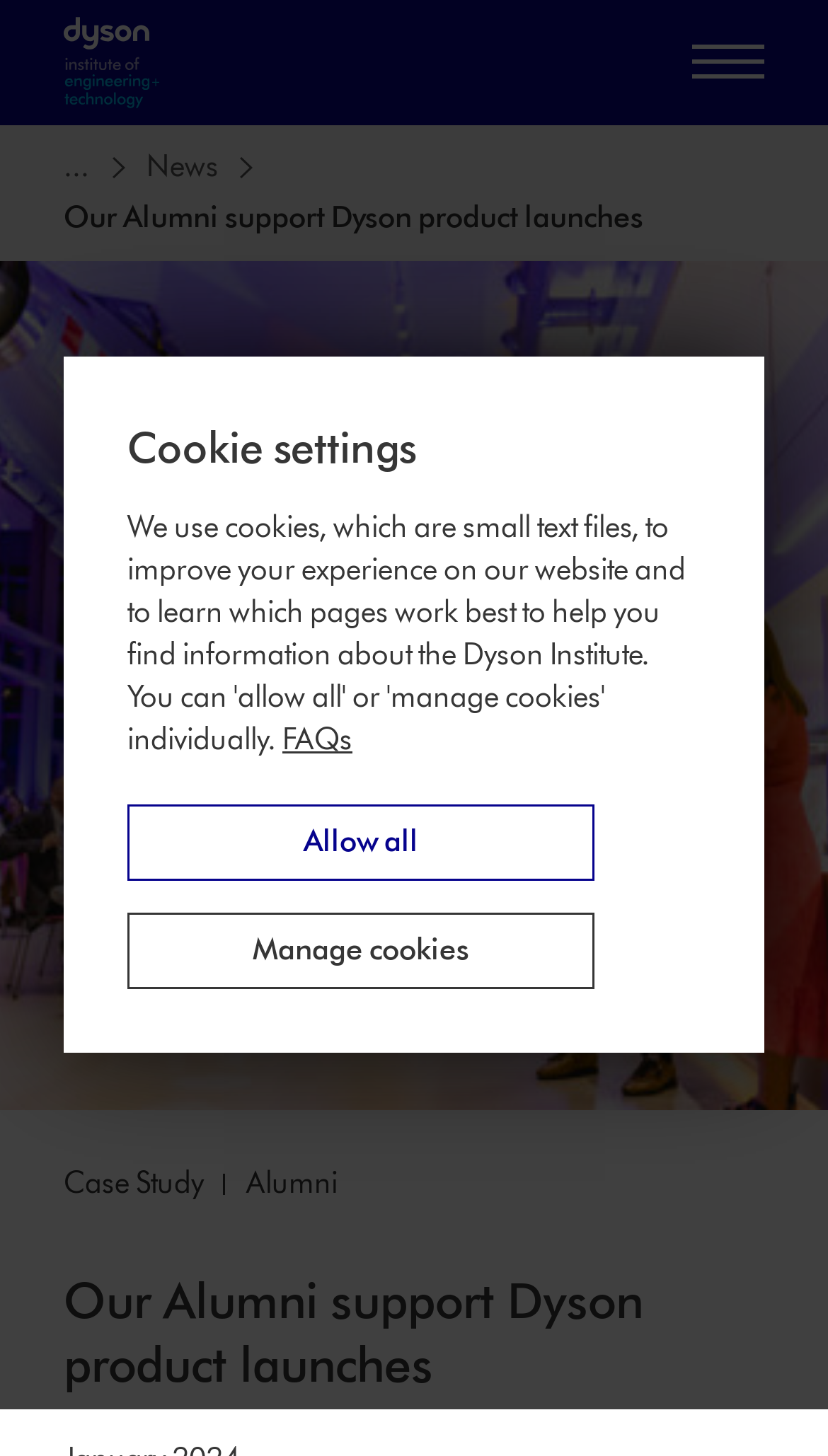Please give the bounding box coordinates of the area that should be clicked to fulfill the following instruction: "View case study". The coordinates should be in the format of four float numbers from 0 to 1, i.e., [left, top, right, bottom].

[0.077, 0.8, 0.246, 0.825]